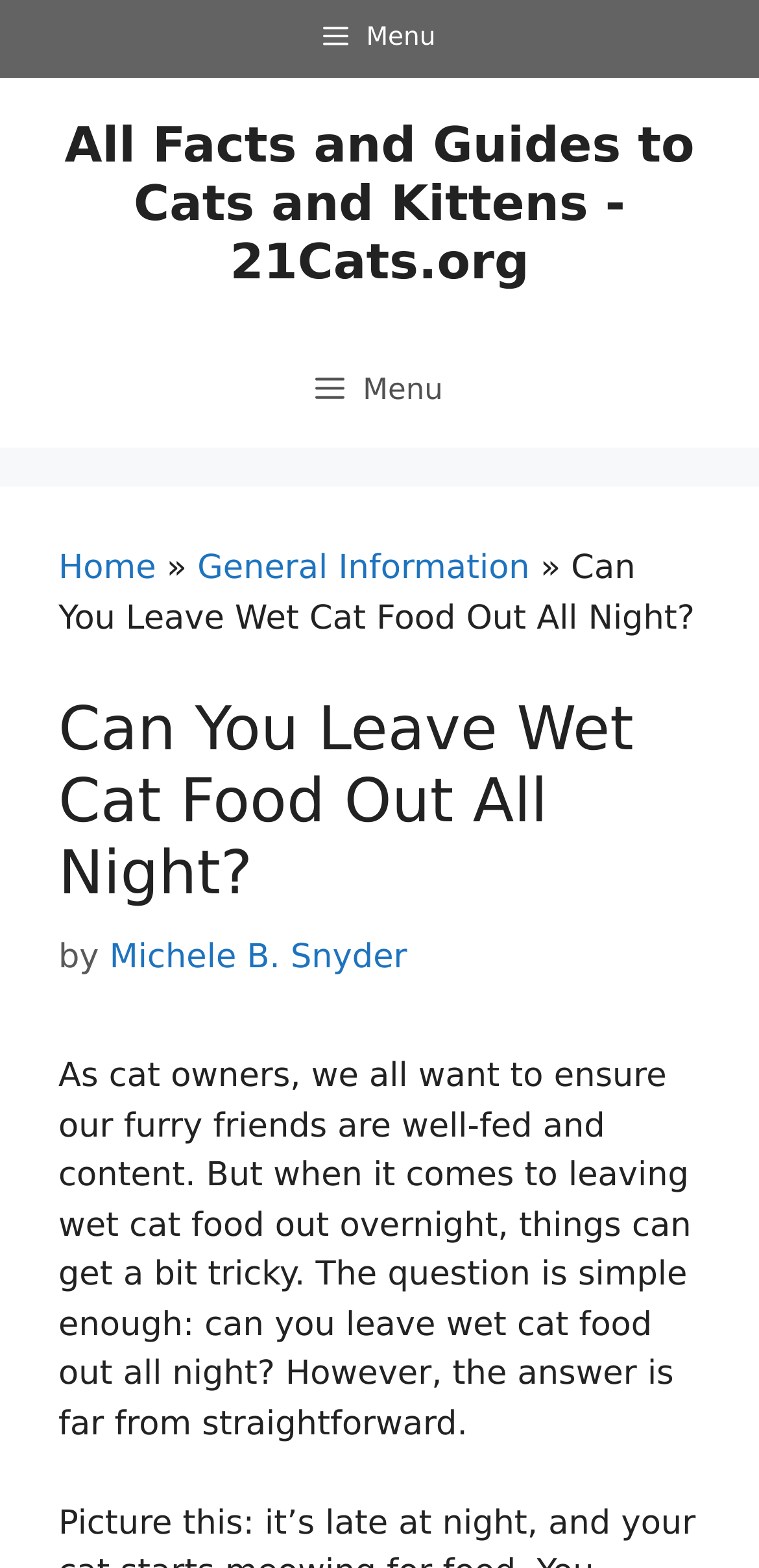What is the main topic of the current article?
Offer a detailed and full explanation in response to the question.

I determined the main topic by reading the introductory paragraph, which discusses the question of whether it's okay to leave wet cat food out all night. This indicates that the main topic of the article is the safety and implications of leaving wet cat food out overnight.